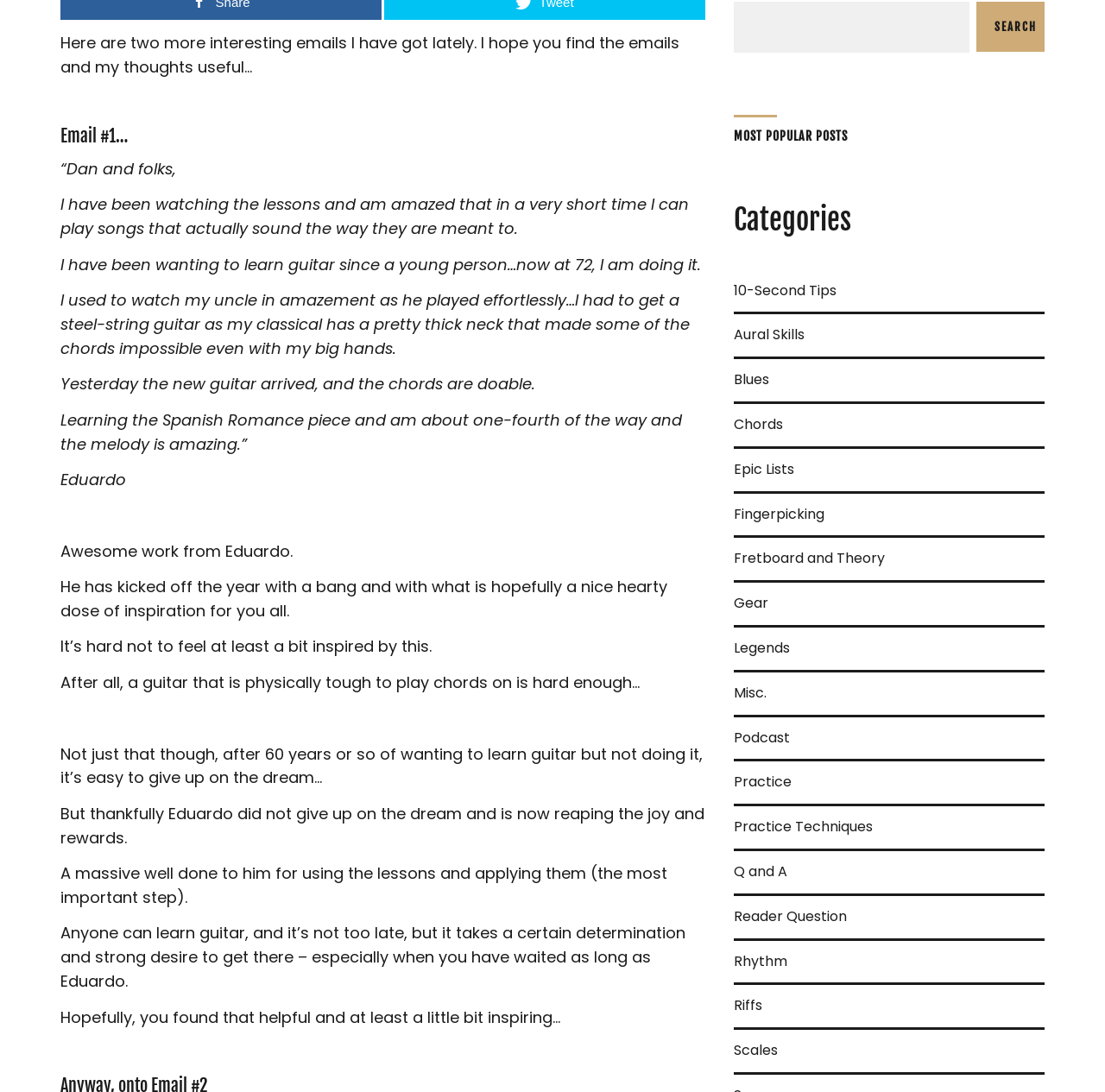Based on the element description Fretboard and Theory, identify the bounding box coordinates for the UI element. The coordinates should be in the format (top-left x, top-left y, bottom-right x, bottom-right y) and within the 0 to 1 range.

[0.664, 0.493, 0.801, 0.531]